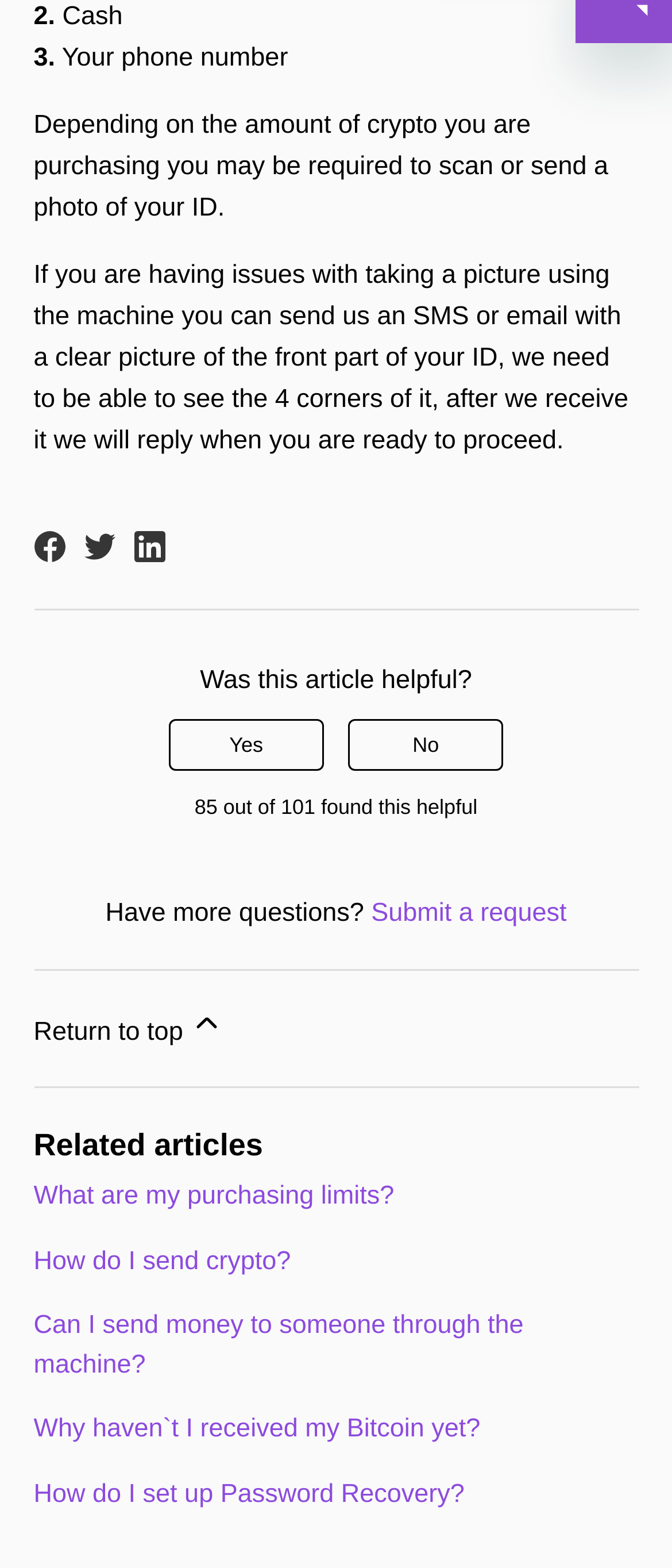Identify the bounding box coordinates of the clickable region required to complete the instruction: "Click 'This article was helpful'". The coordinates should be given as four float numbers within the range of 0 and 1, i.e., [left, top, right, bottom].

[0.251, 0.458, 0.482, 0.491]